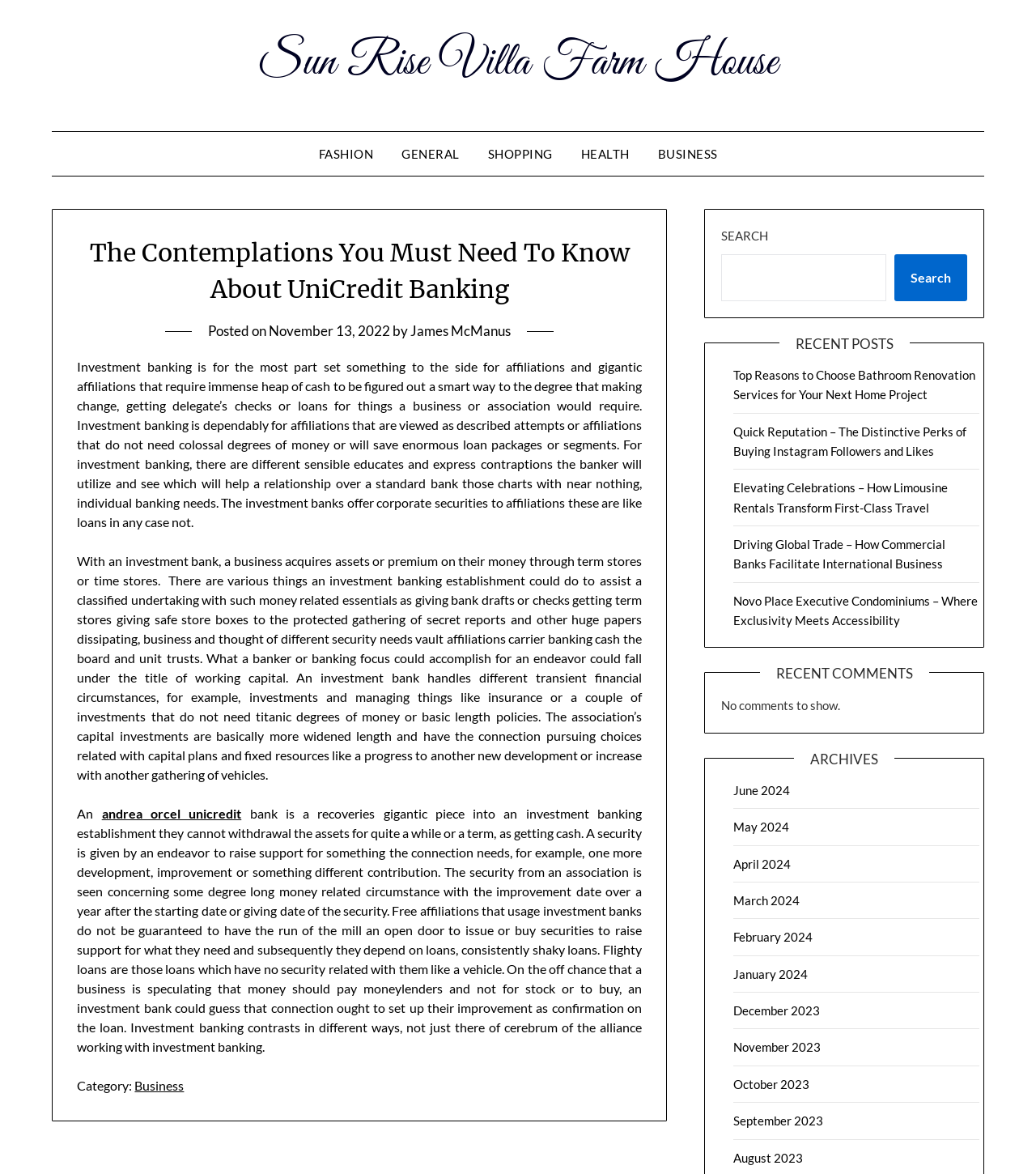Locate the bounding box coordinates of the element you need to click to accomplish the task described by this instruction: "Search for something".

[0.696, 0.216, 0.855, 0.256]